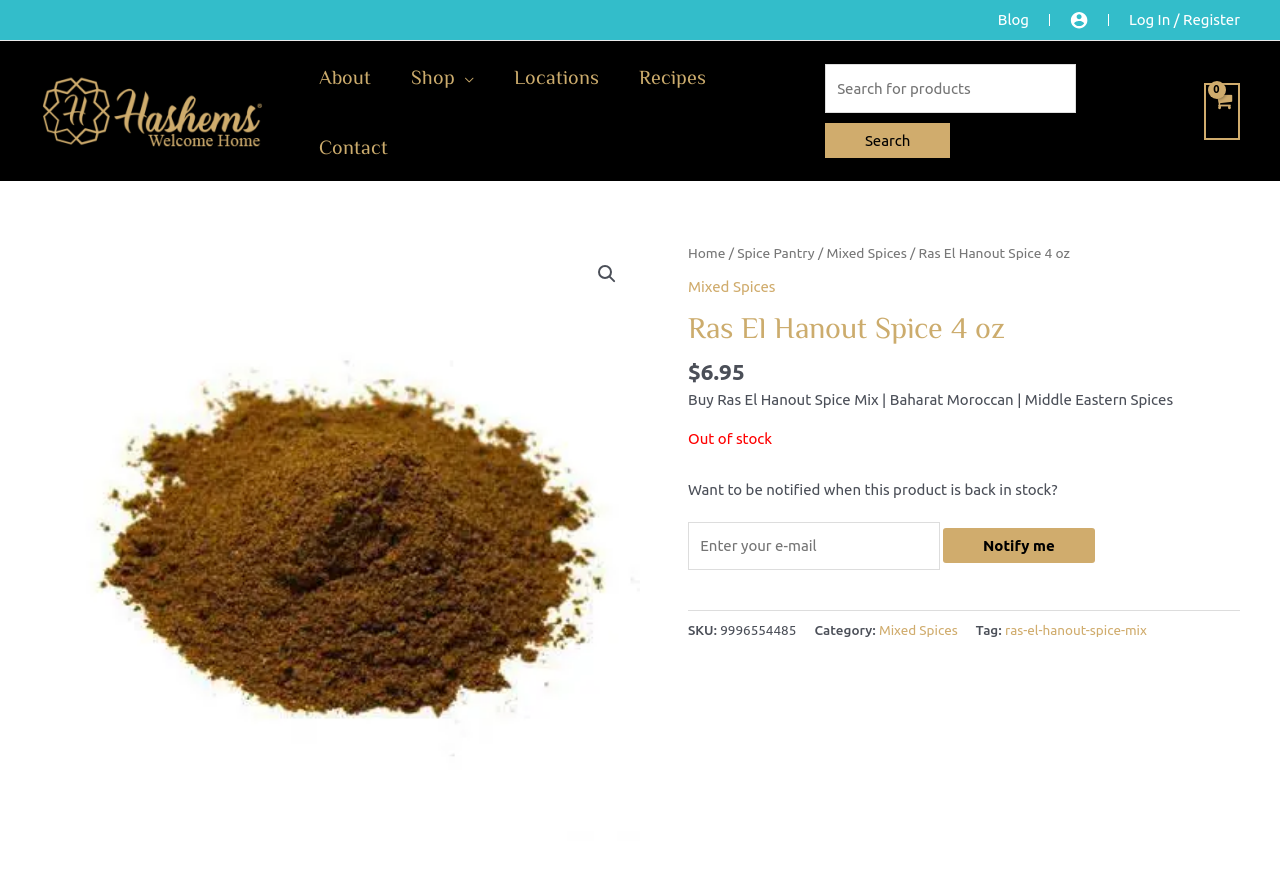Determine the bounding box coordinates of the area to click in order to meet this instruction: "Log in or register".

[0.882, 0.012, 0.969, 0.032]